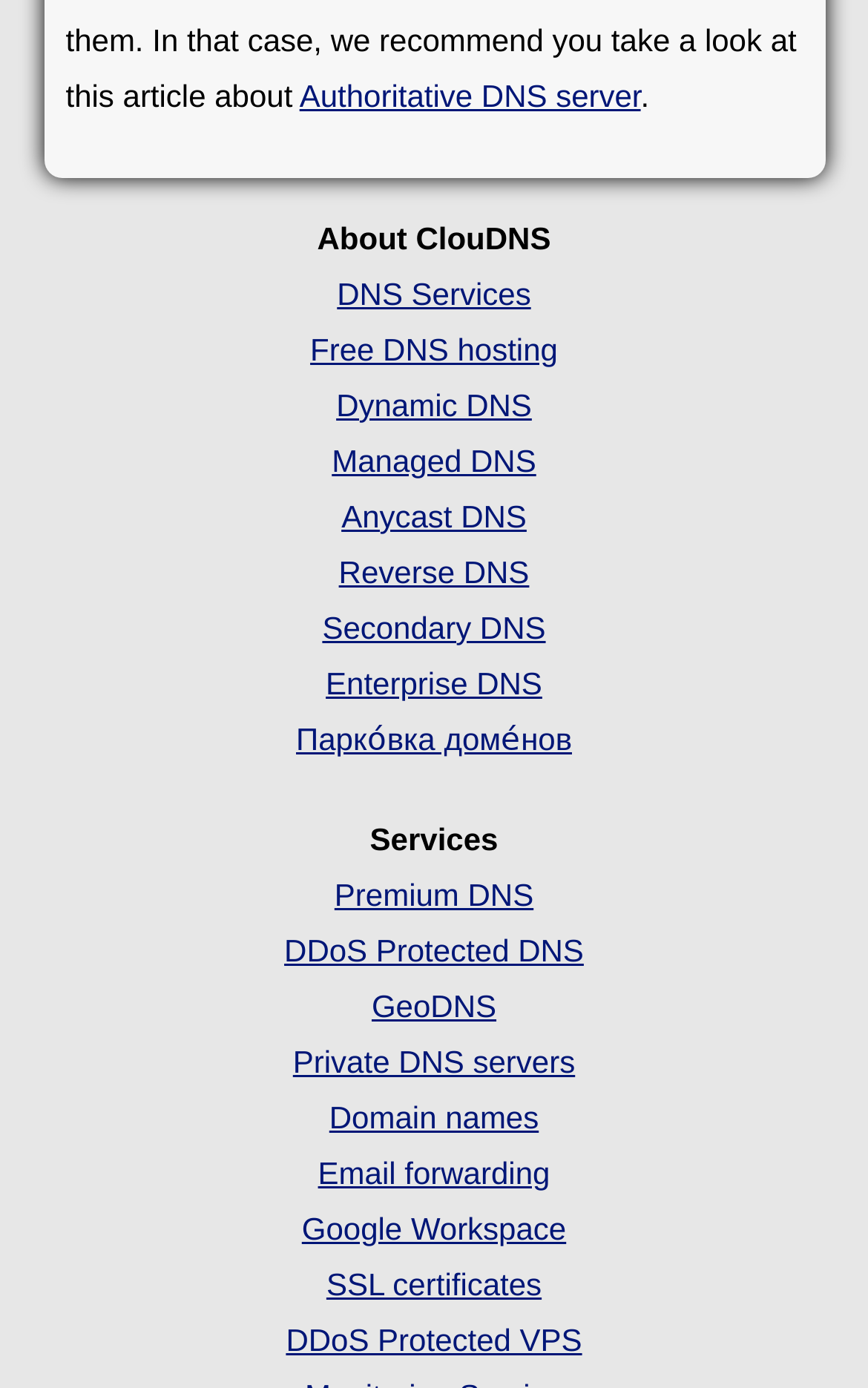Find the bounding box coordinates of the element's region that should be clicked in order to follow the given instruction: "Learn about Authoritative DNS server". The coordinates should consist of four float numbers between 0 and 1, i.e., [left, top, right, bottom].

[0.345, 0.056, 0.738, 0.082]